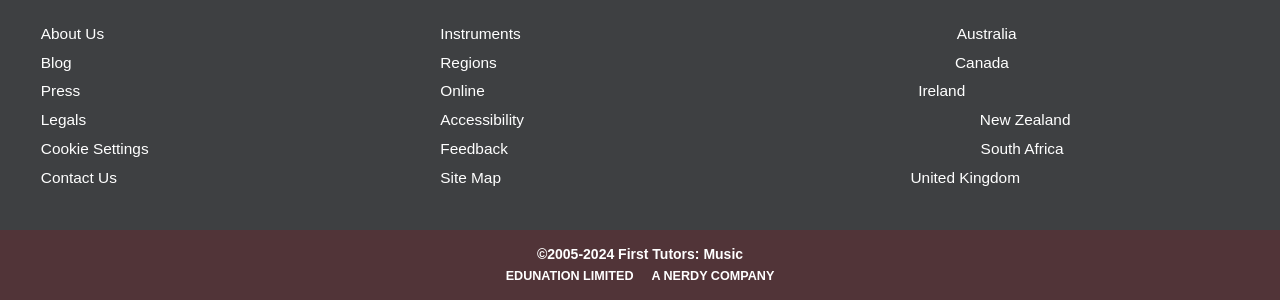How many social media links are there on the webpage?
Use the image to give a comprehensive and detailed response to the question.

I counted the links with social media platform names, such as 'Visit our Facebook Page', 'Visit our Twitter Page', and 'Visit our YouTube Page', and found that there are 3 social media links on the webpage.